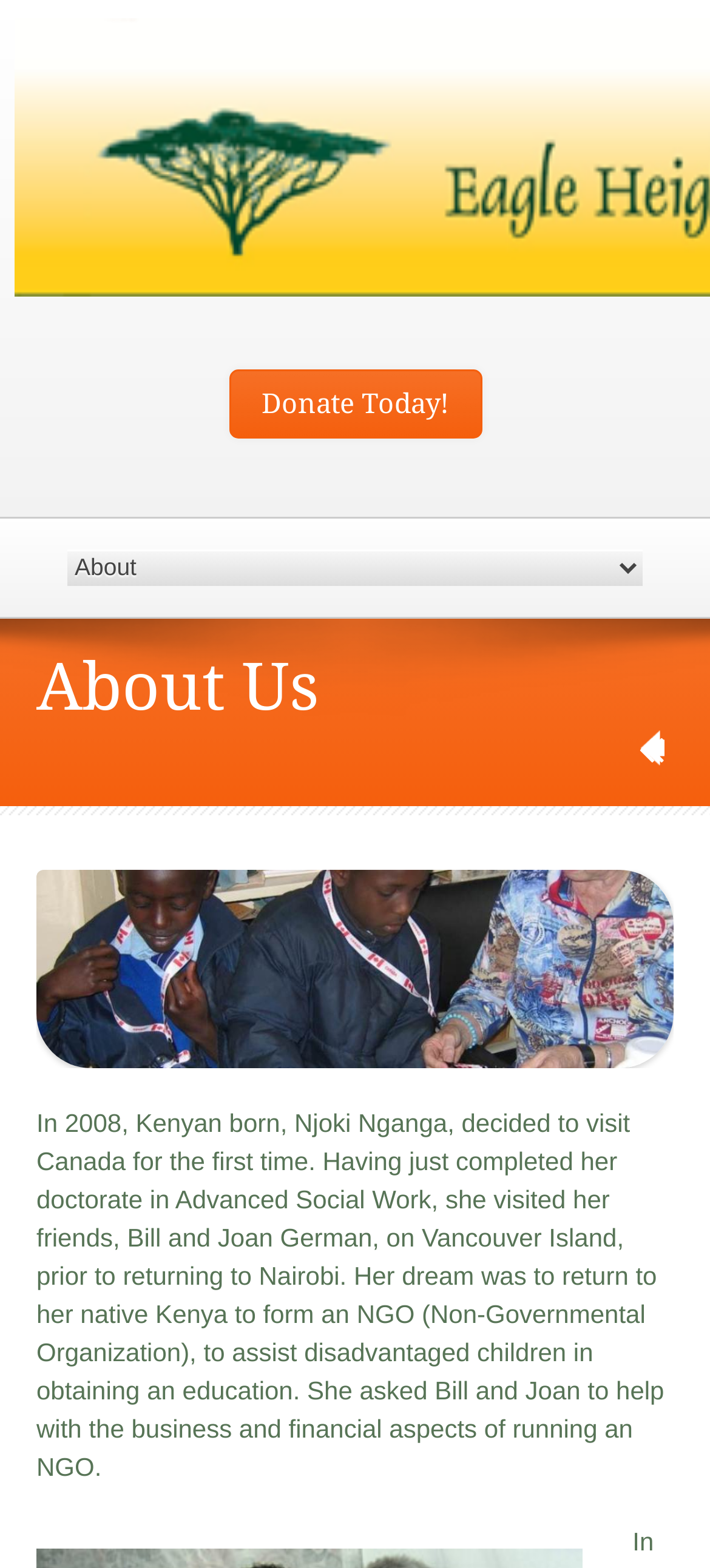Give a concise answer using only one word or phrase for this question:
What is Njoki's dream?

To form an NGO